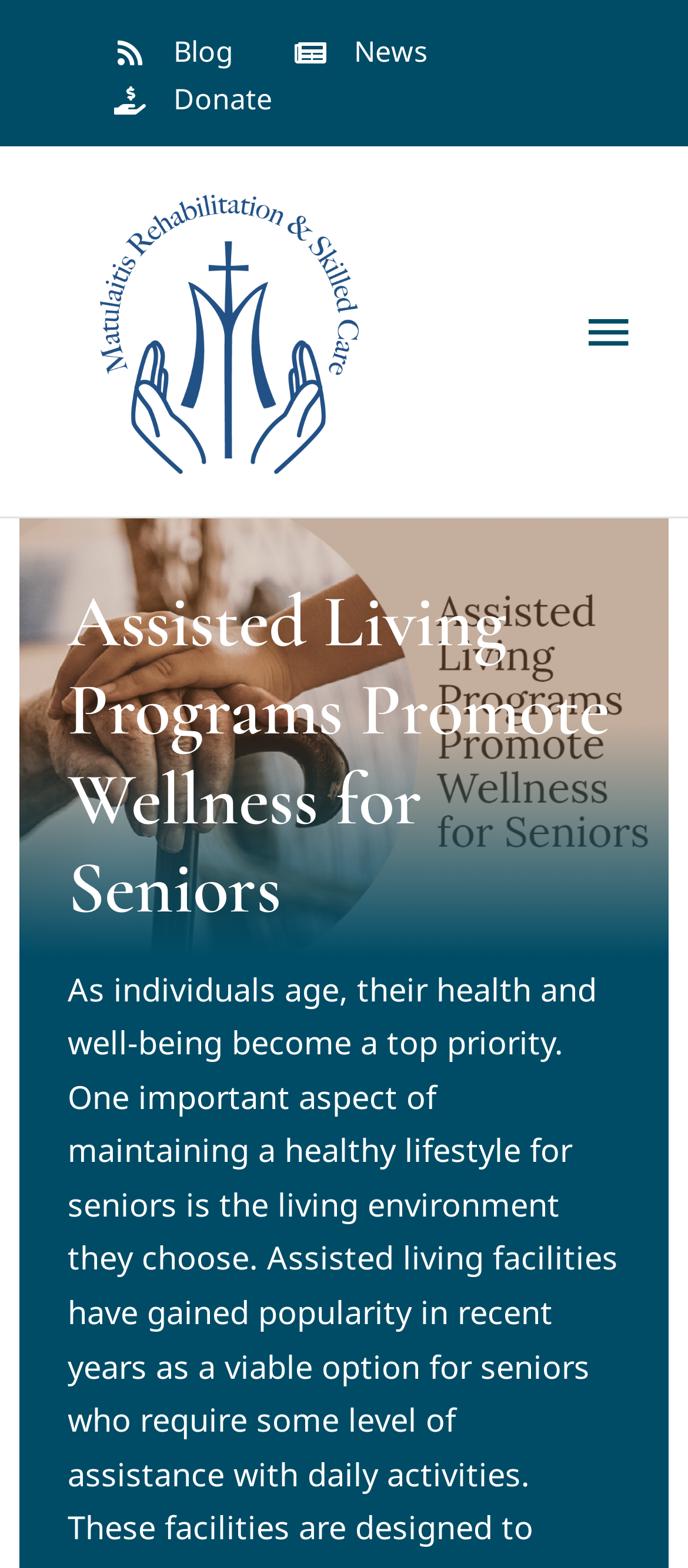Please identify the bounding box coordinates of the area that needs to be clicked to fulfill the following instruction: "Open the navigation menu."

[0.838, 0.181, 0.923, 0.242]